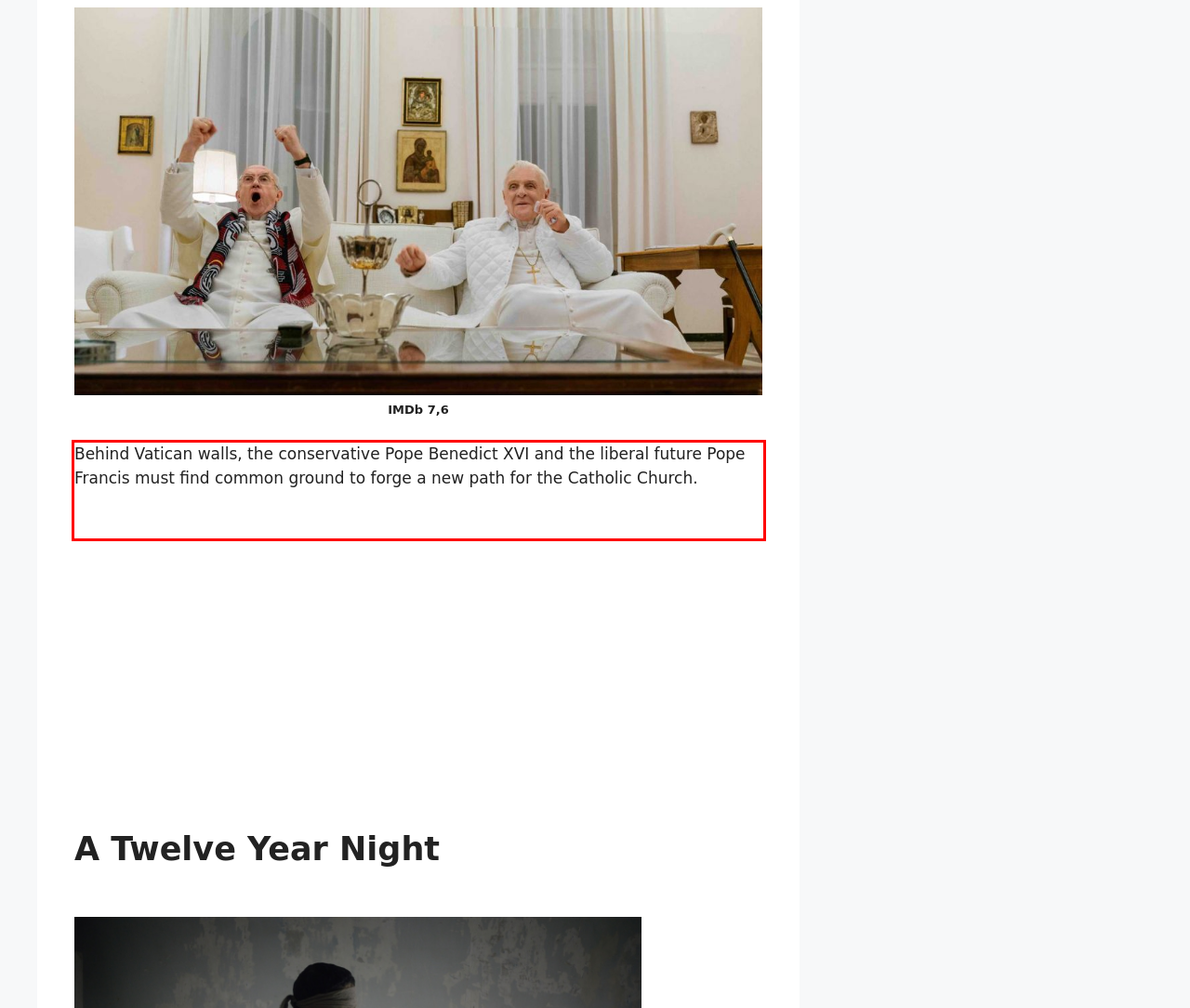Please perform OCR on the UI element surrounded by the red bounding box in the given webpage screenshot and extract its text content.

Behind Vatican walls, the conservative Pope Benedict XVI and the liberal future Pope Francis must find common ground to forge a new path for the Catholic Church.